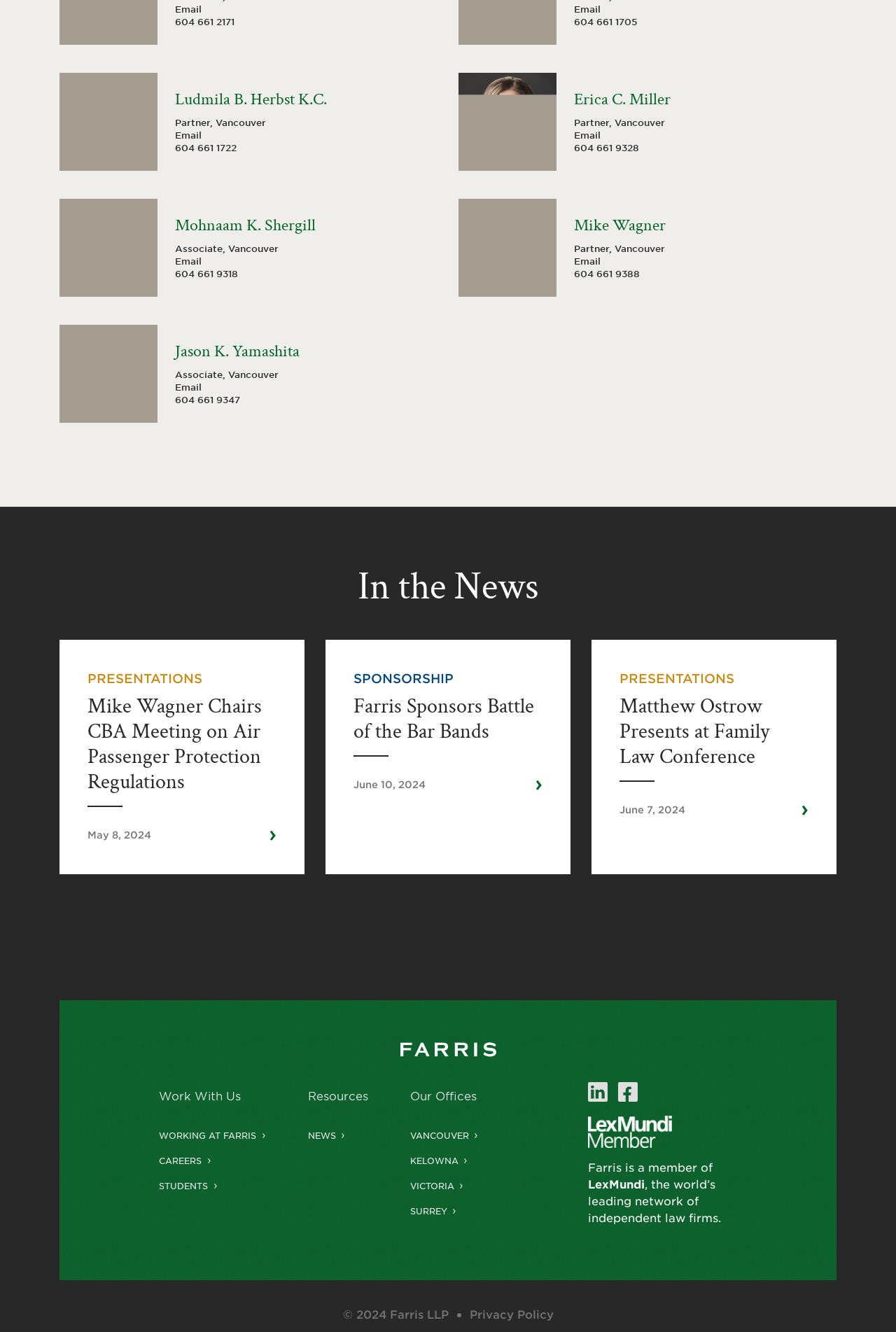Please provide a brief answer to the question using only one word or phrase: 
What is the topic of the news article on May 8, 2024?

Air Passenger Protection Regulations